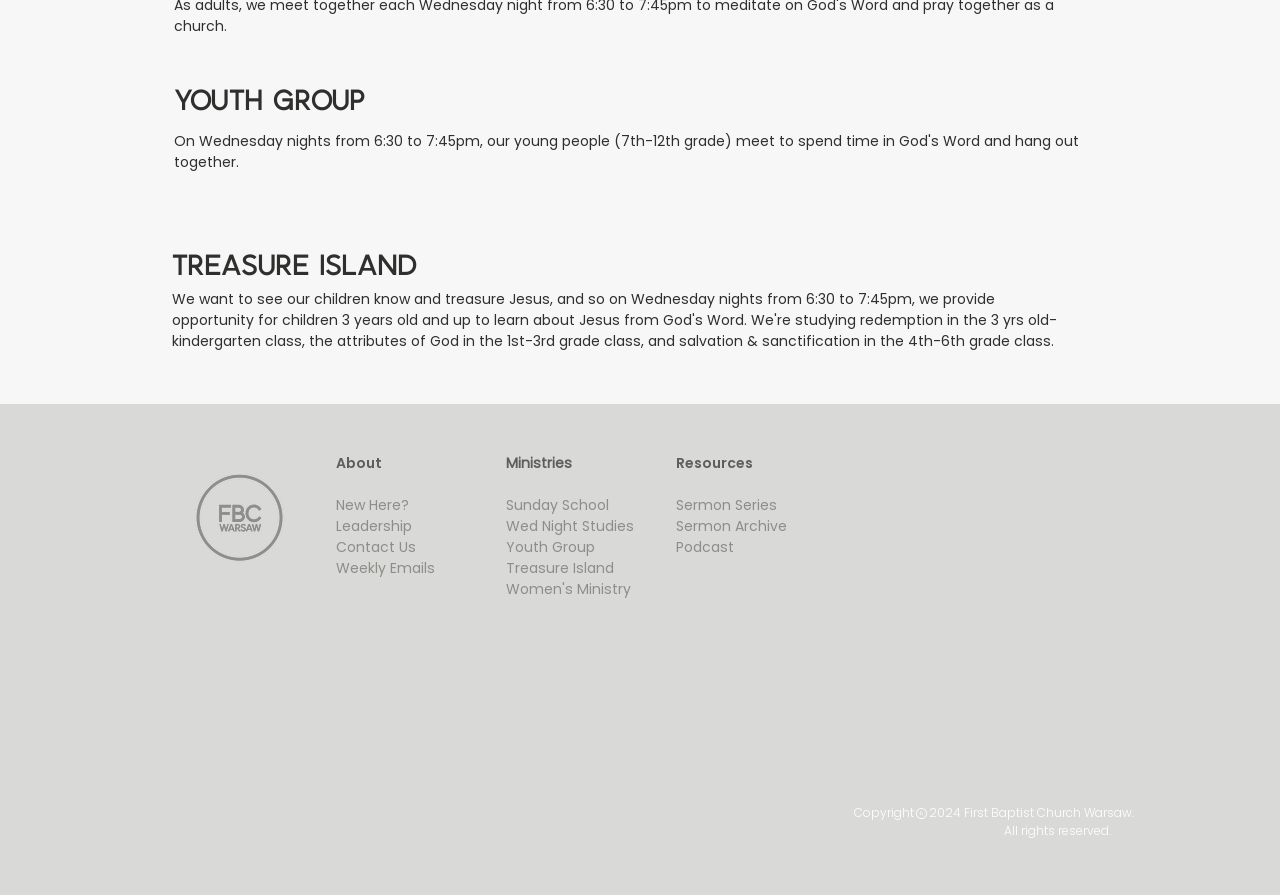Can you show the bounding box coordinates of the region to click on to complete the task described in the instruction: "Visit Youth Group"?

[0.395, 0.6, 0.465, 0.622]